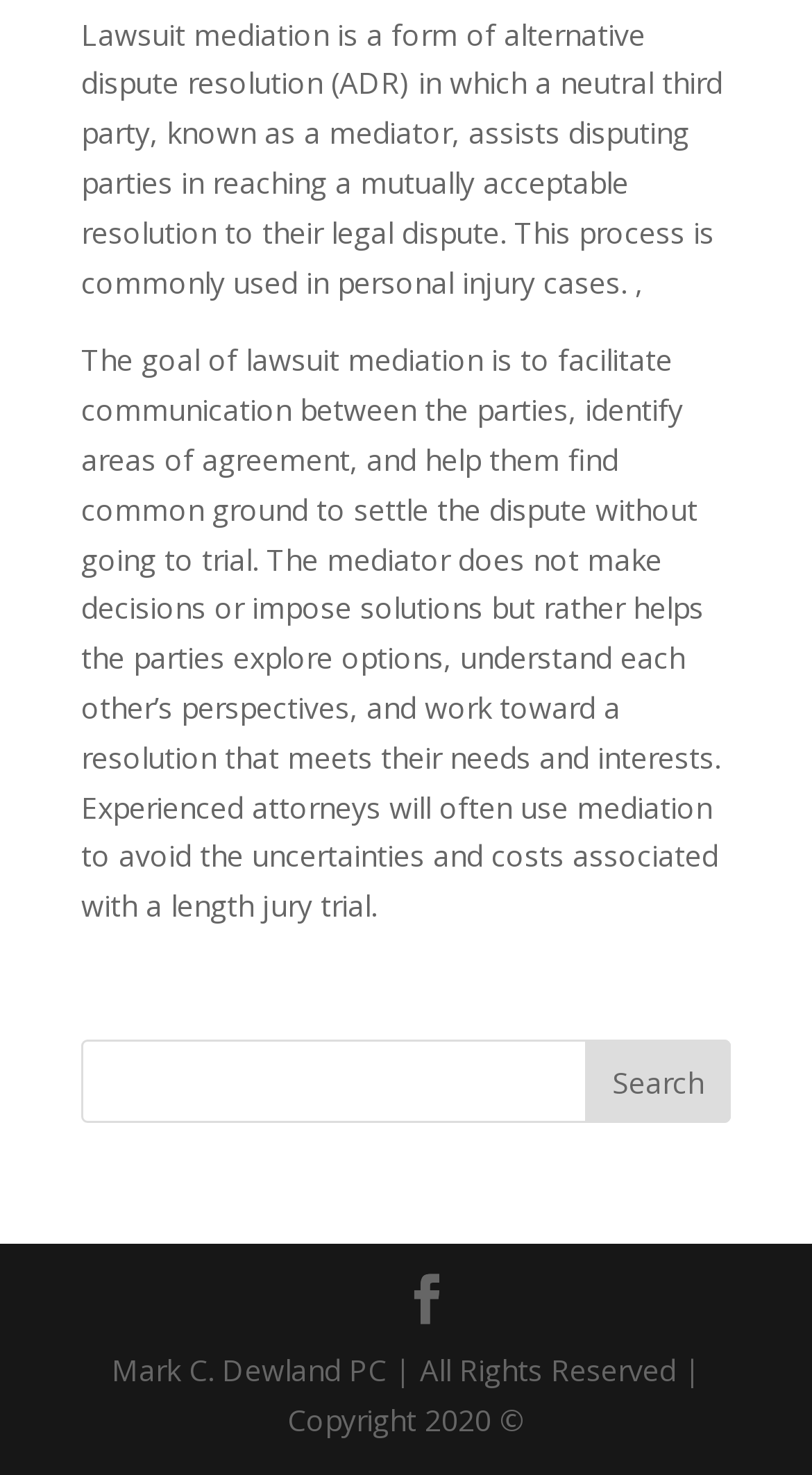Identify the bounding box coordinates of the HTML element based on this description: "value="Search"".

[0.721, 0.705, 0.9, 0.761]